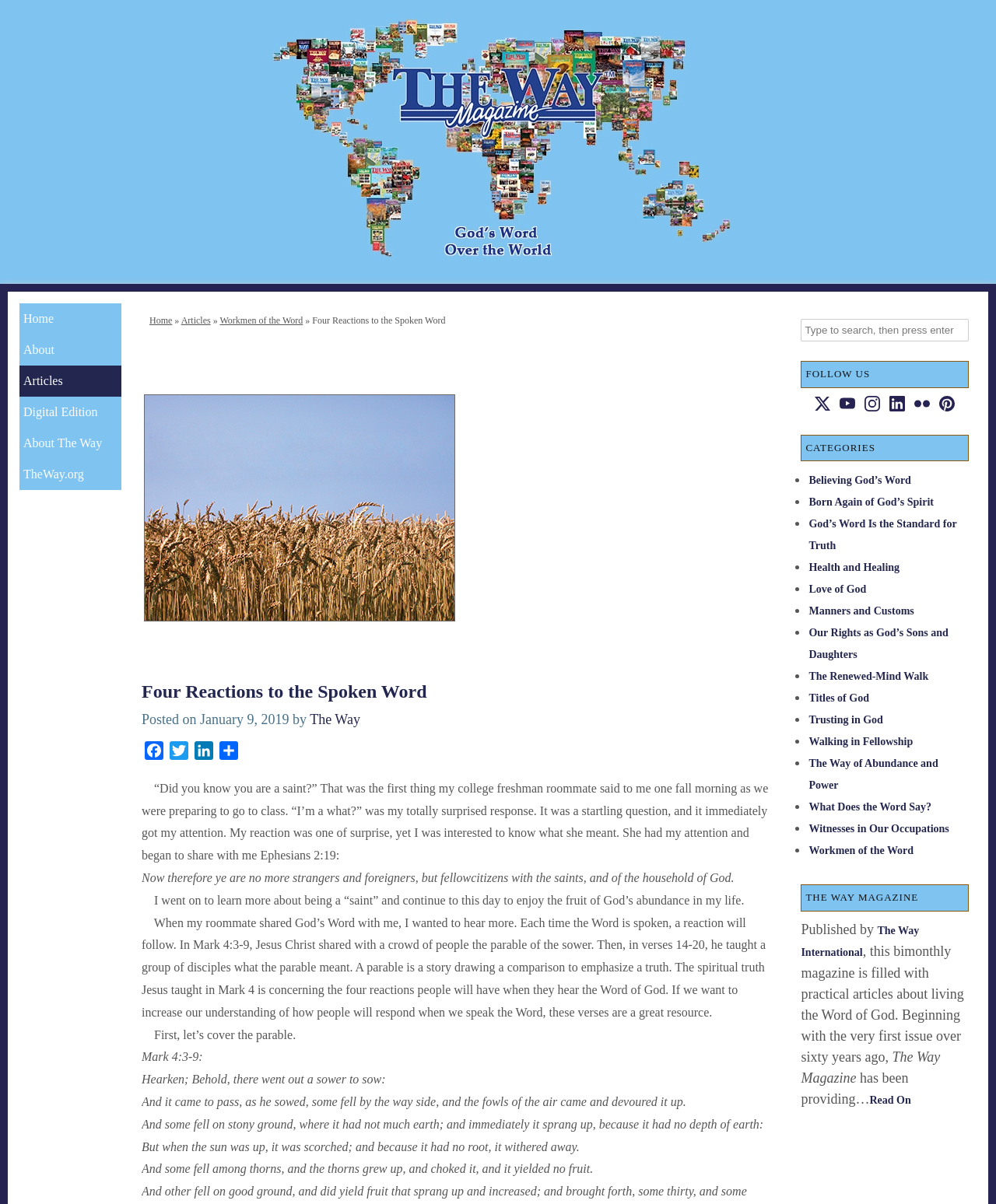What social media platforms are listed?
Answer the question with just one word or phrase using the image.

Facebook, Twitter, LinkedIn, Share